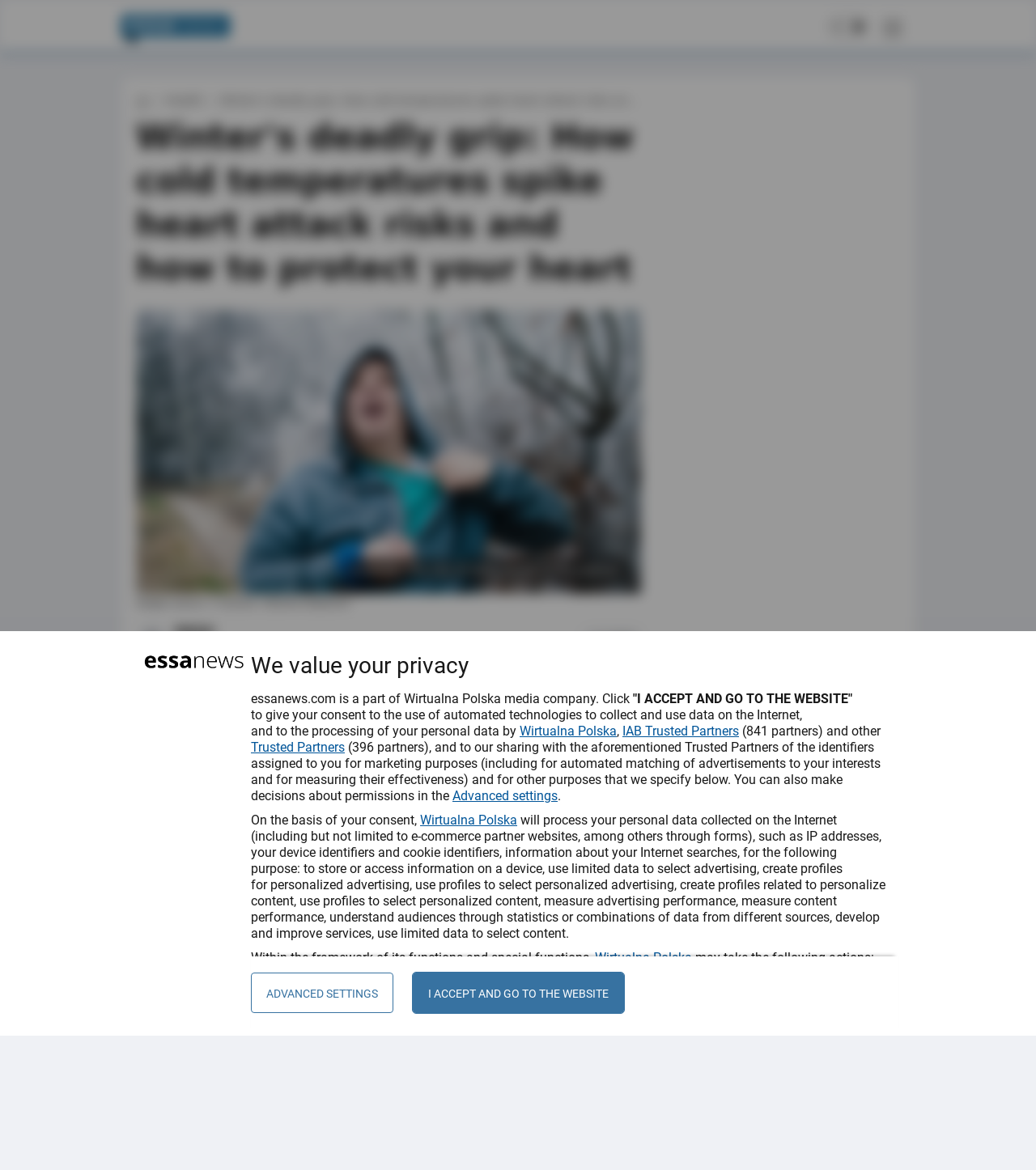Refer to the screenshot and answer the following question in detail:
What is the source of the images?

The webpage provides a credit for the images, stating 'Images source: © Licensor | Biserka Stojanovic', which indicates the source of the images.